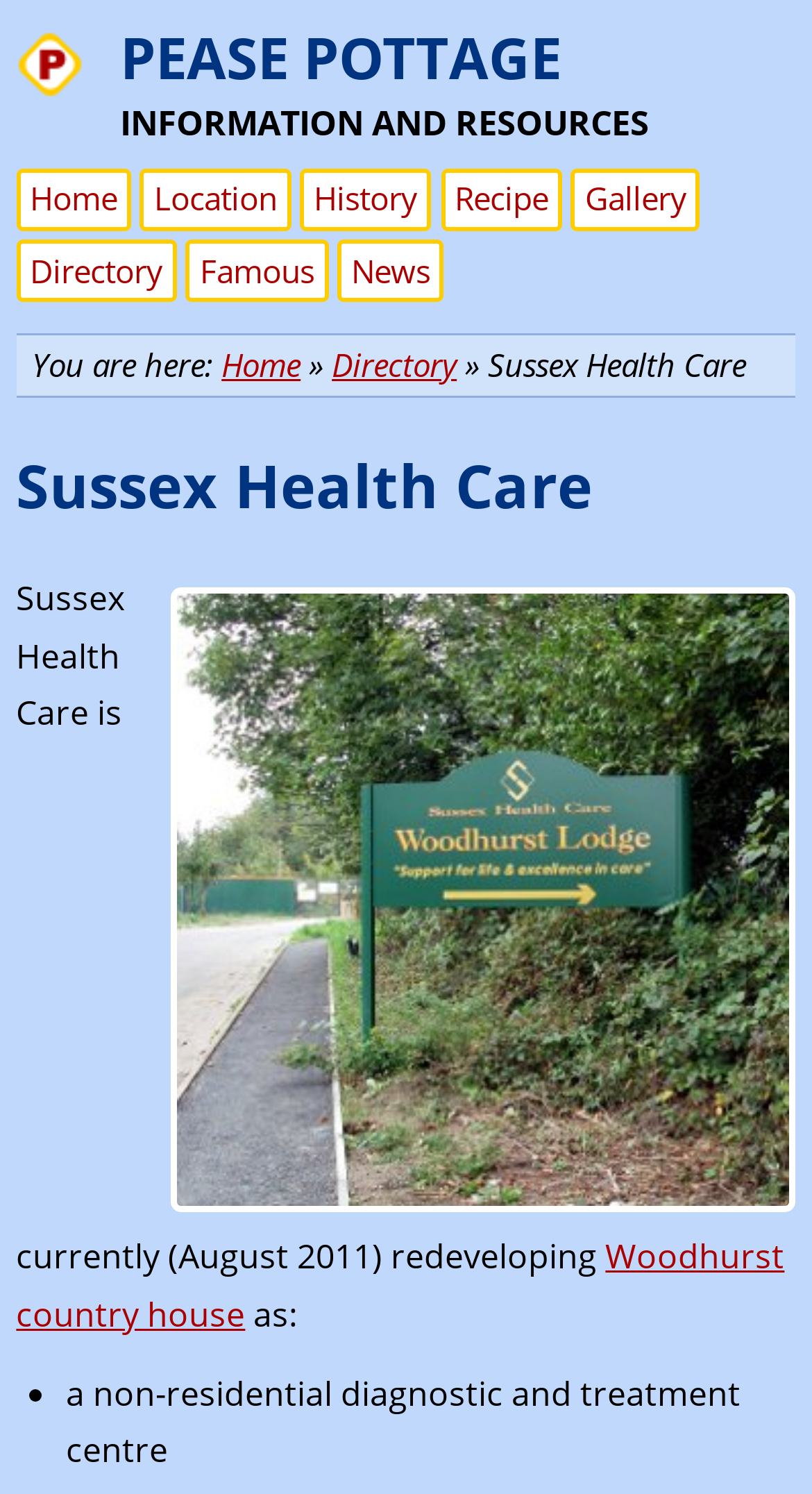Please locate the UI element described by "Directory" and provide its bounding box coordinates.

[0.409, 0.23, 0.563, 0.257]